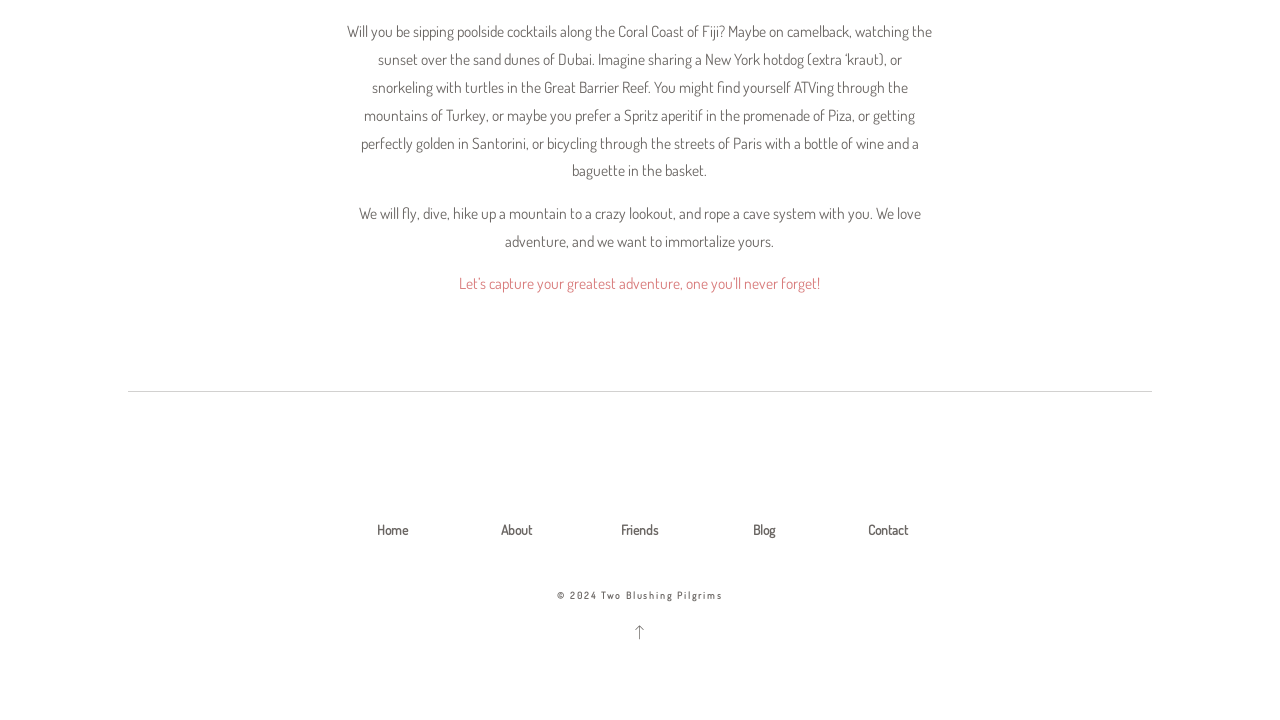What is the tone of the website's text?
Refer to the image and give a detailed answer to the query.

The tone of the website's text is exciting and adventurous, as evidenced by the use of vivid language and descriptive phrases, such as 'sipping poolside cocktails', 'watching the sunset over the sand dunes', and 'hike up a mountain to a crazy lookout'. The text is meant to evoke a sense of excitement and enthusiasm for adventure.